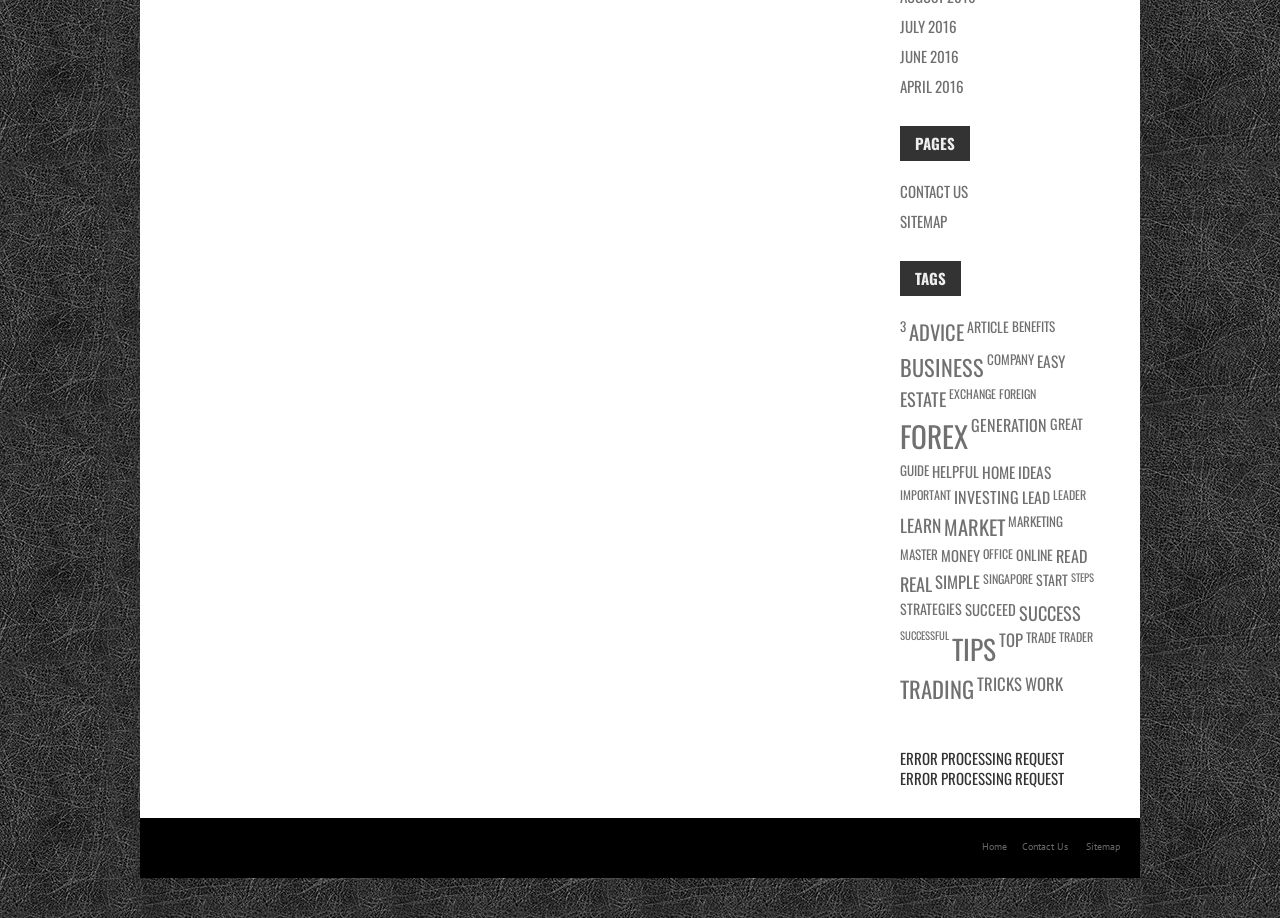Identify the bounding box coordinates for the region of the element that should be clicked to carry out the instruction: "Click on the 'CONTACT US' link". The bounding box coordinates should be four float numbers between 0 and 1, i.e., [left, top, right, bottom].

[0.703, 0.196, 0.756, 0.22]